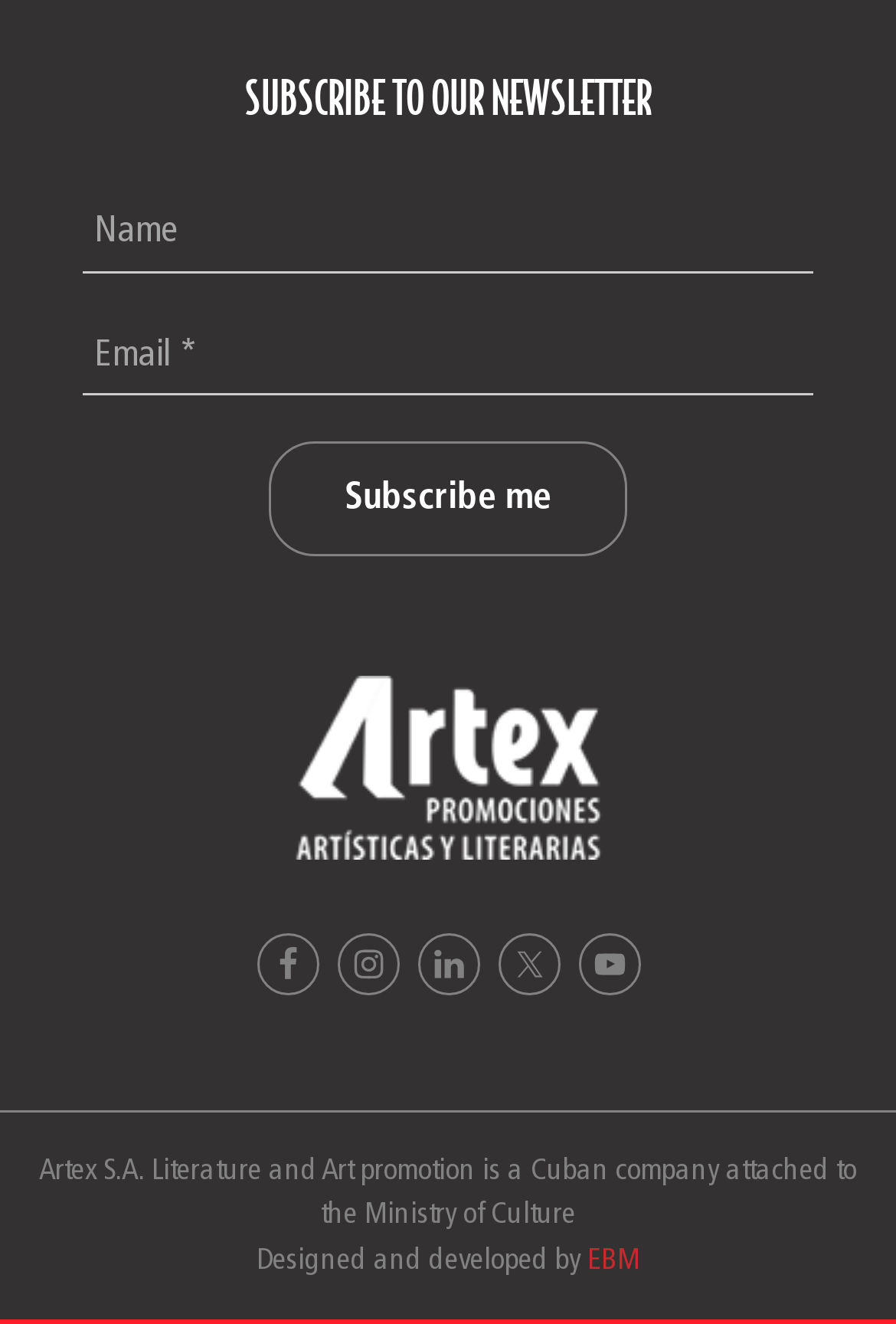Can you find the bounding box coordinates for the element that needs to be clicked to execute this instruction: "Subscribe to the newsletter"? The coordinates should be given as four float numbers between 0 and 1, i.e., [left, top, right, bottom].

[0.3, 0.334, 0.7, 0.42]